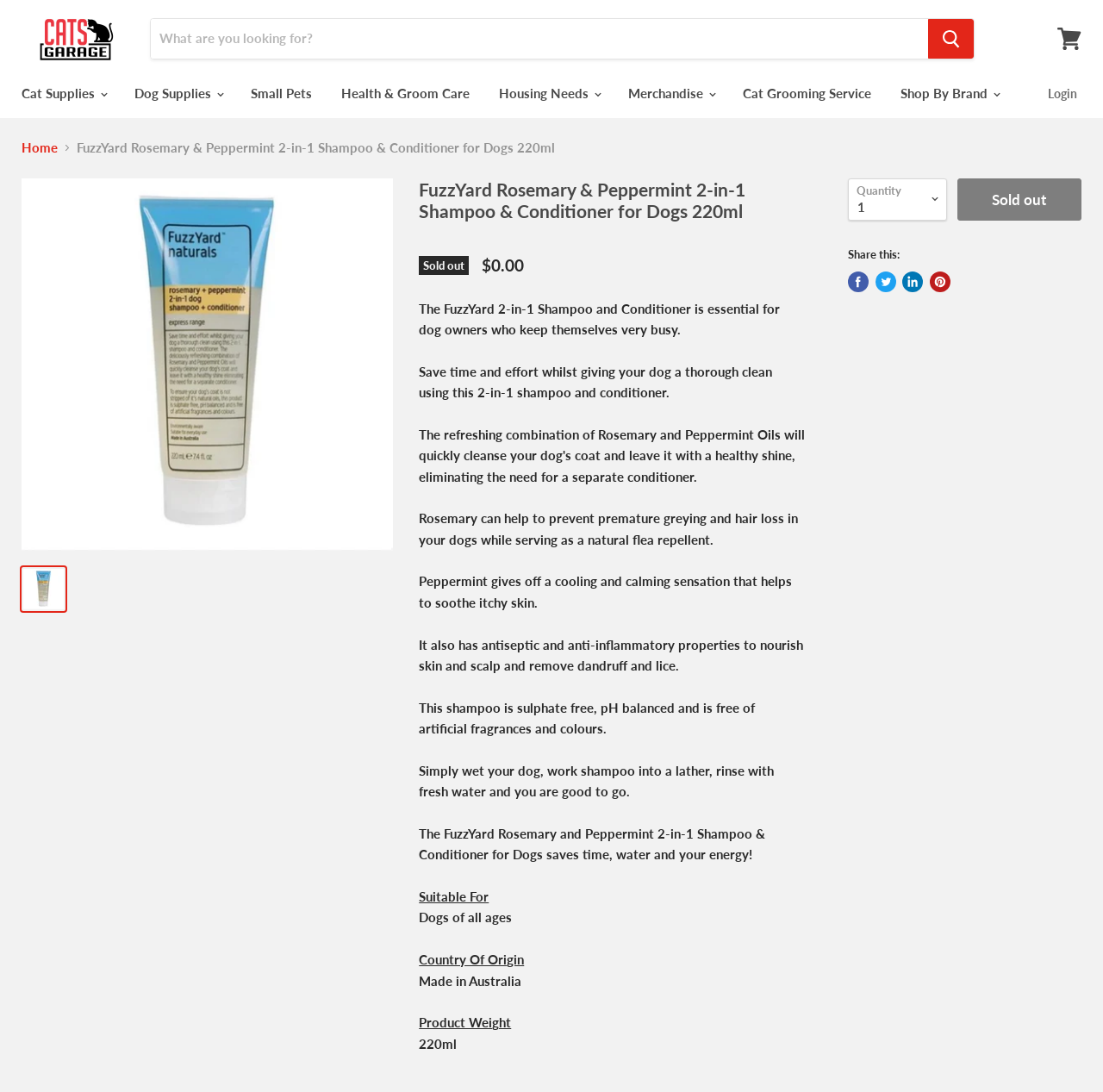What is the product name?
Please describe in detail the information shown in the image to answer the question.

I found the product name by looking at the title of the webpage, which is 'FuzzYard Rosemary & Peppermint 2-in-1 Shampoo & Conditioner for Dogs 220ml'. This title is located in the breadcrumbs navigation section and is also repeated in the product description.